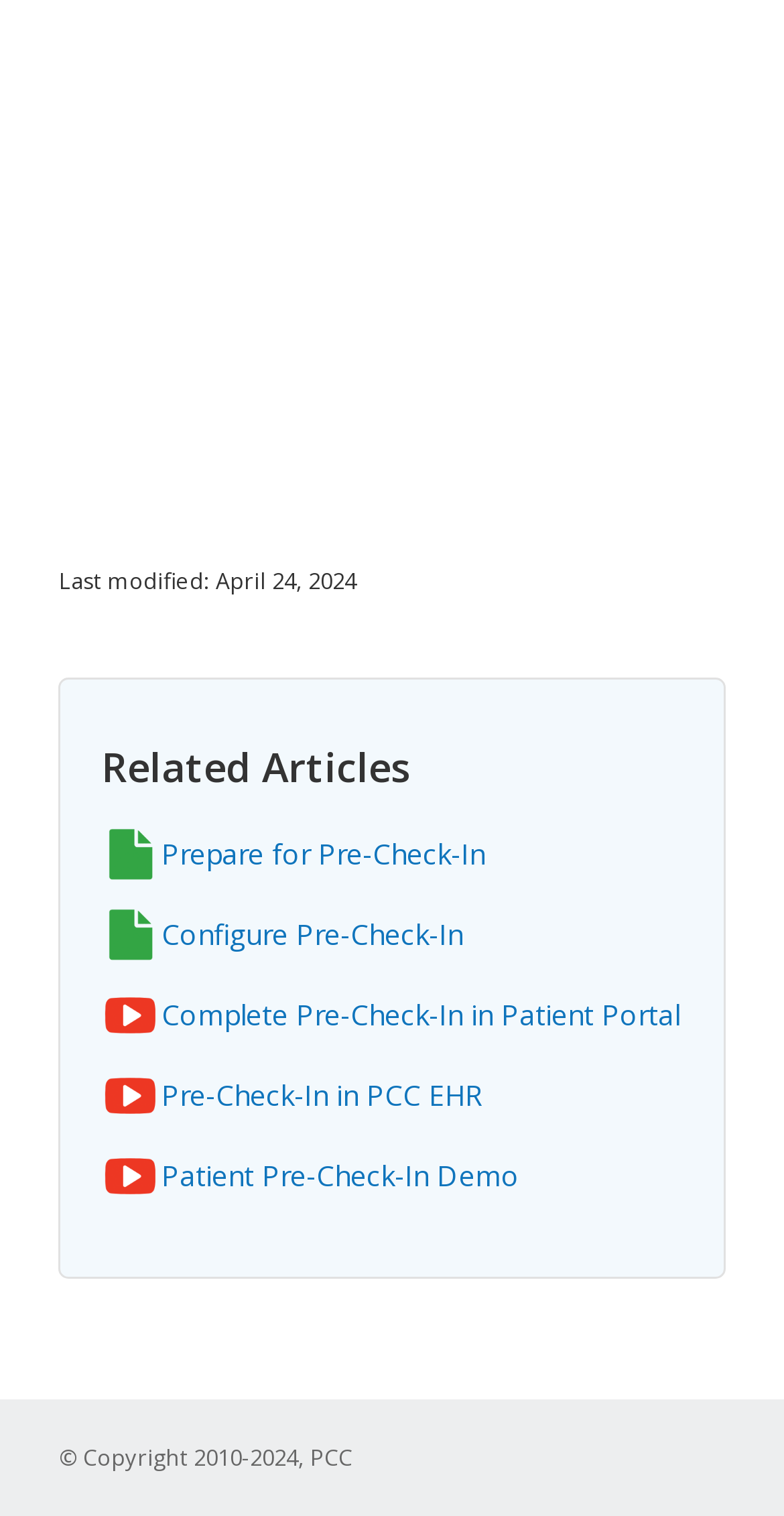How many links are available under 'Related Articles'?
From the screenshot, provide a brief answer in one word or phrase.

5